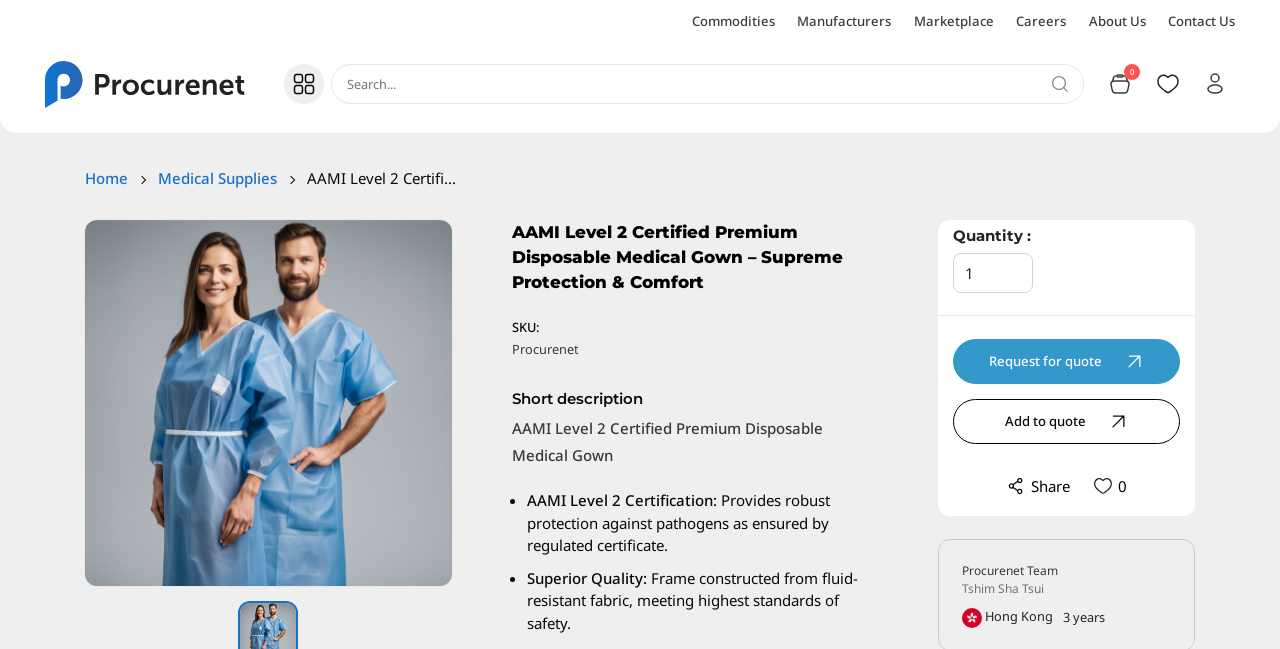Analyze and describe the webpage in a detailed narrative.

This webpage is about a medical product, specifically the AAMI Level 2 Certified Premium Disposable Medical Gown, offered by Procurenet Limited. At the top of the page, there is a navigation menu with links to various sections, including Commodities, Manufacturers, Marketplace, Careers, About Us, and Contact Us. Below the navigation menu, there is a logo of Procurenet Limited, accompanied by a button to open a categories menu and a search box.

On the left side of the page, there is a list of menu items, including Home, Medical Supplies, and the current product page. The product page has a carousel at the top, showcasing an image of the medical gown. Below the carousel, there is a heading with the product name, followed by a short description and product details, including the SKU and manufacturer.

The product features are listed in bullet points, including AAMI Level 2 Certification, which provides robust protection against pathogens, and superior quality, with a frame constructed from fluid-resistant fabric. There is also a section to request a quote or add the product to a quote, with buttons to share the product or view the quote.

At the bottom of the page, there is a section with information about Procurenet Team, including their location in Tshim Sha Tsui, Hong Kong, and a 3-year warranty.